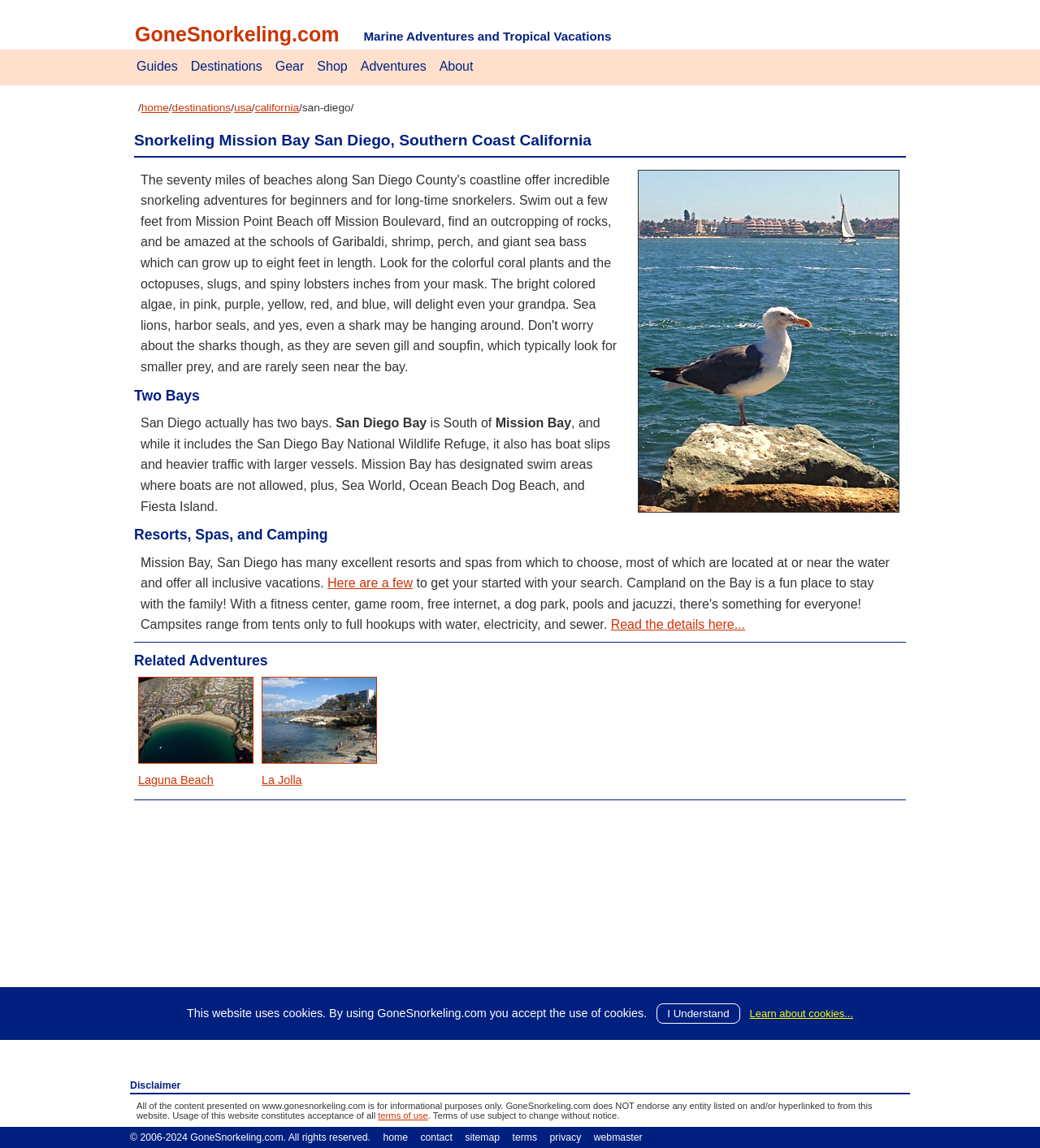Find the bounding box coordinates for the area you need to click to carry out the instruction: "Read about 'Resorts, Spas, and Camping'". The coordinates should be four float numbers between 0 and 1, indicated as [left, top, right, bottom].

[0.129, 0.457, 0.871, 0.475]